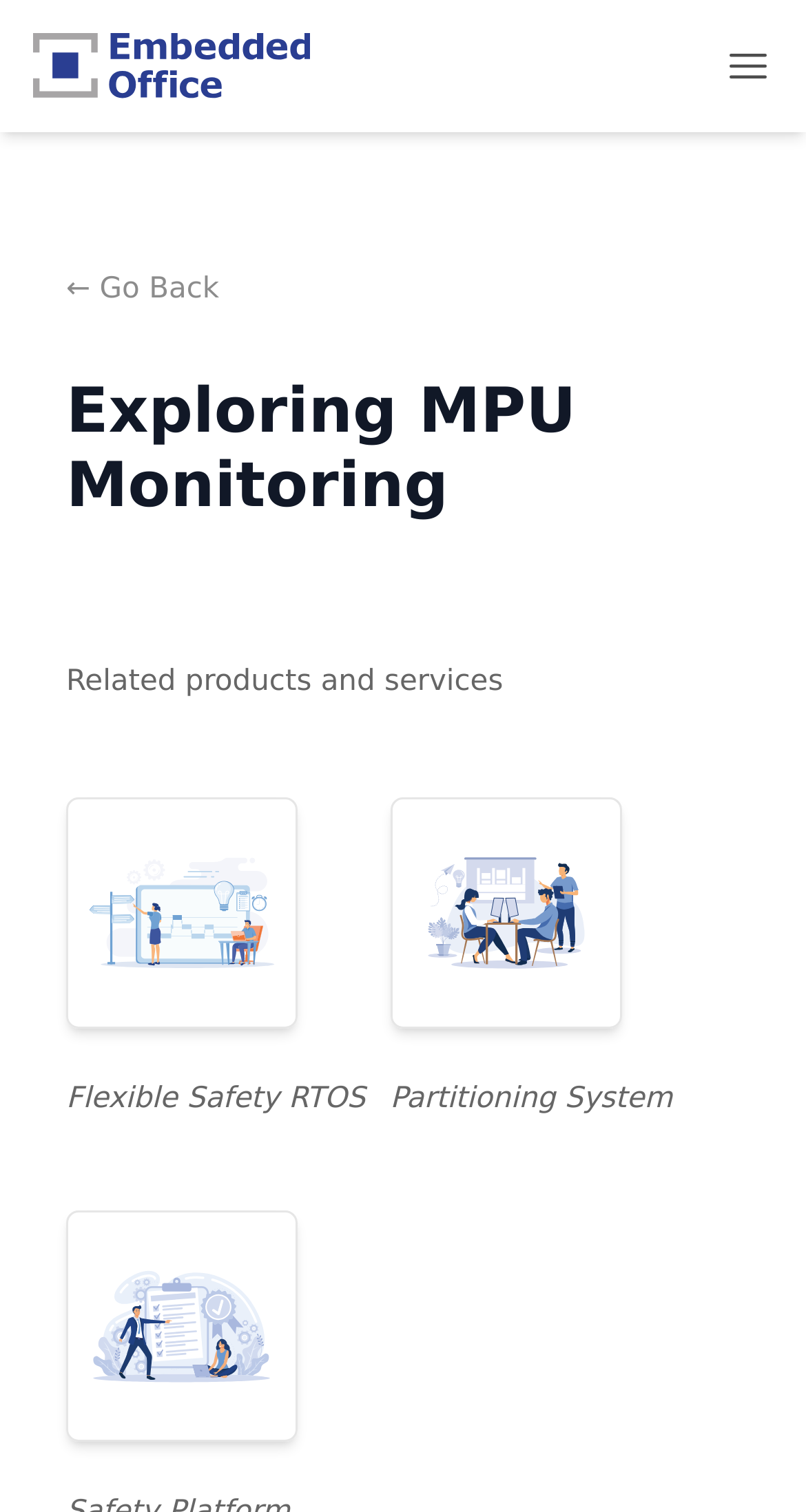Look at the image and answer the question in detail:
What is the first related product or service?

The first related product or service is Flexible Safety RTOS, which can be inferred from the link with the description 'flexible-safety-rtos' and the static text with the description 'Flexible Safety RTOS'.